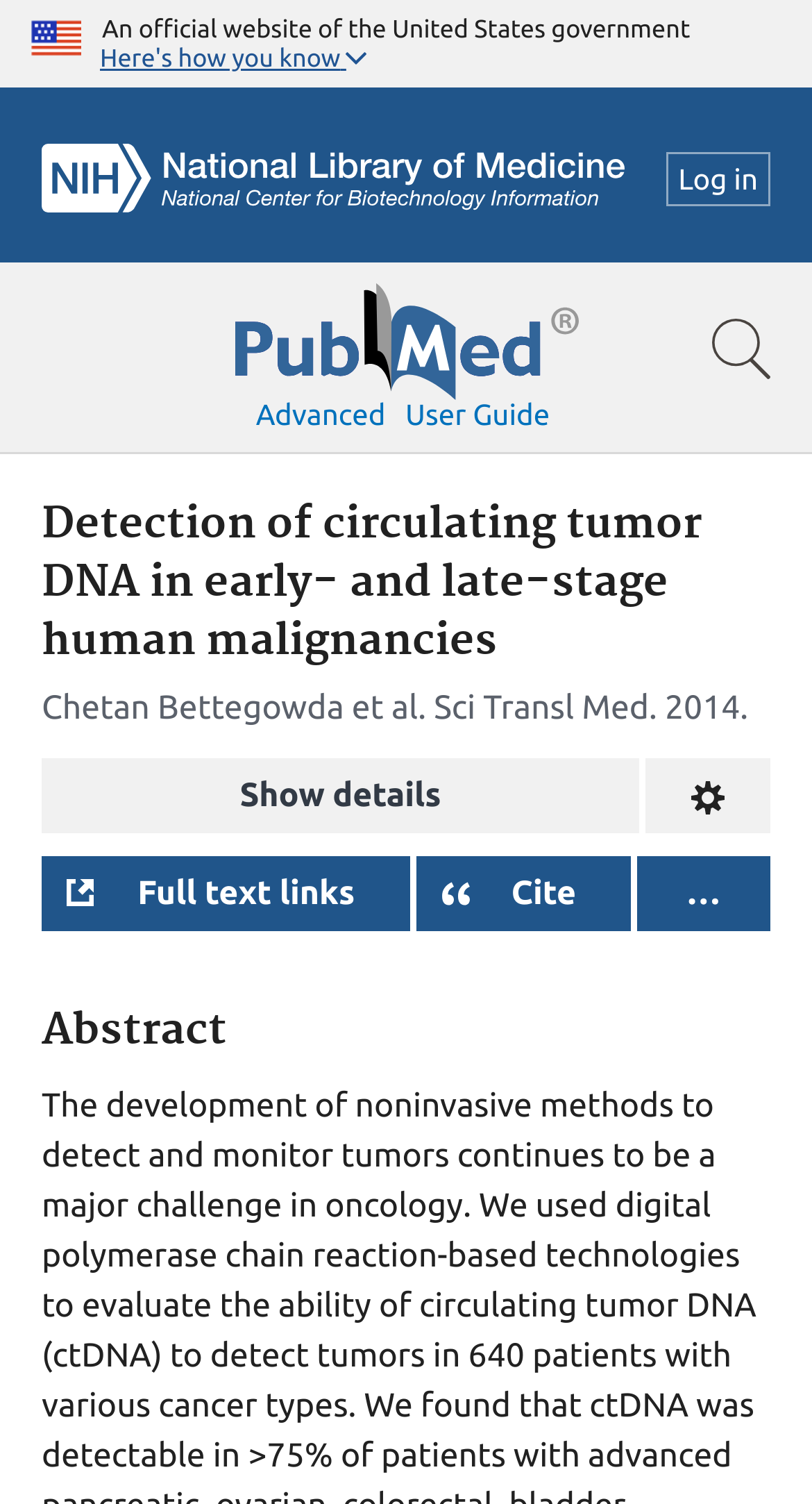Identify the bounding box coordinates of the section that should be clicked to achieve the task described: "Show article details".

[0.051, 0.504, 0.787, 0.554]